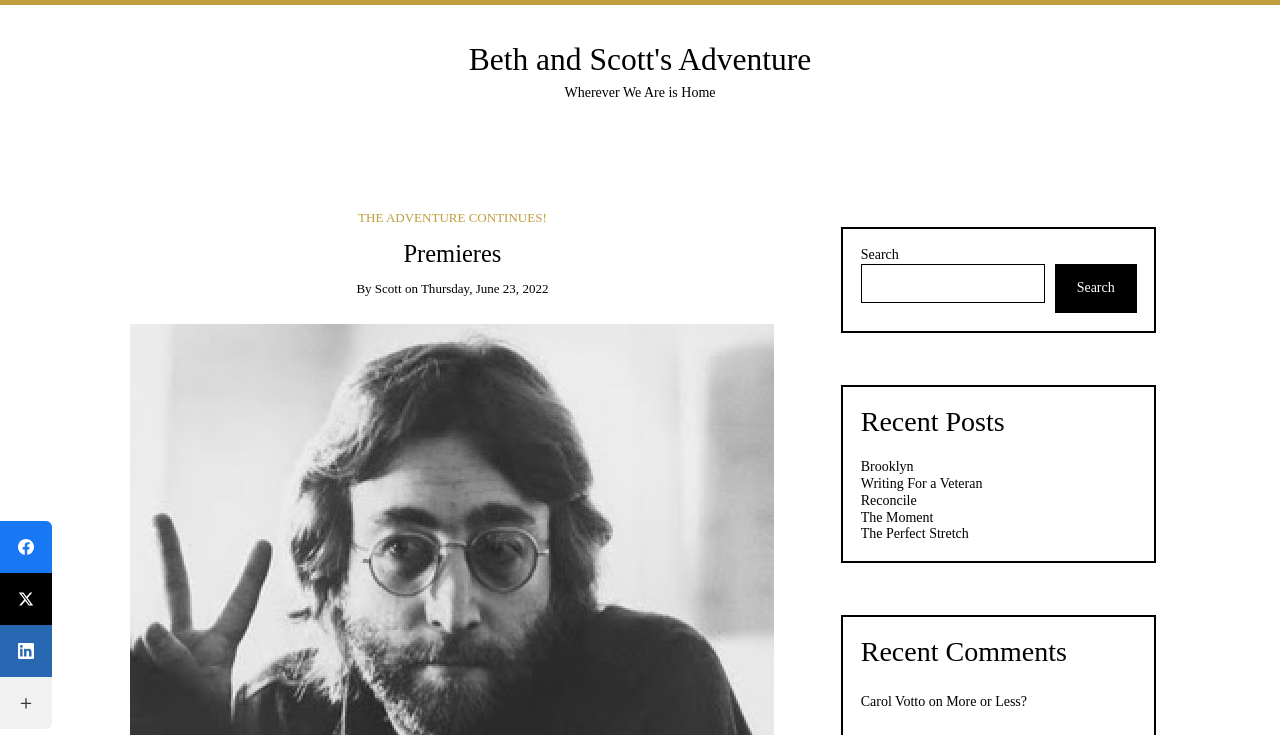Please identify the bounding box coordinates of the element's region that should be clicked to execute the following instruction: "Check the recent comment by Carol Votto". The bounding box coordinates must be four float numbers between 0 and 1, i.e., [left, top, right, bottom].

[0.672, 0.945, 0.723, 0.965]